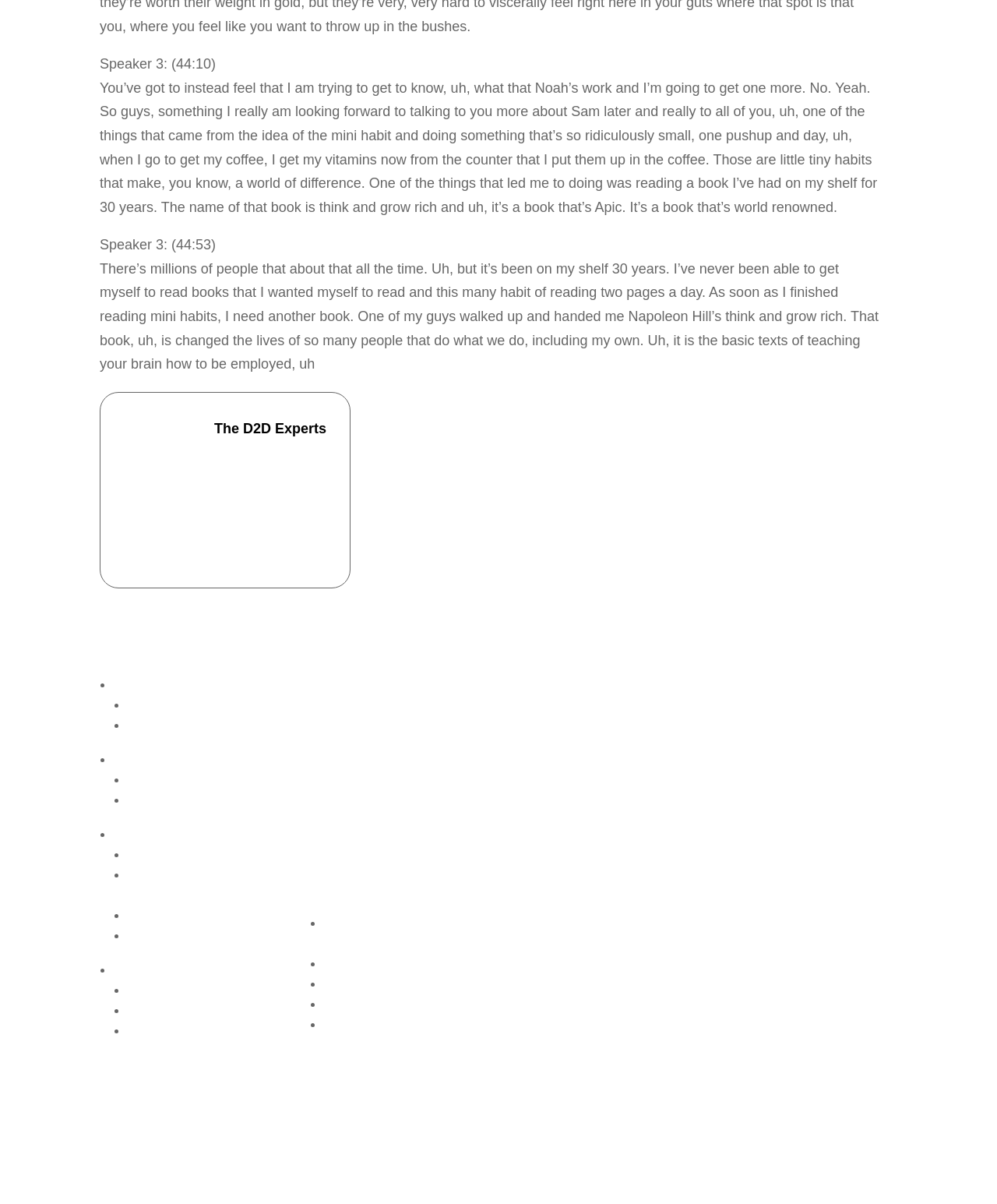Specify the bounding box coordinates of the element's area that should be clicked to execute the given instruction: "Read 'Blog'". The coordinates should be four float numbers between 0 and 1, i.e., [left, top, right, bottom].

[0.128, 0.815, 0.156, 0.828]